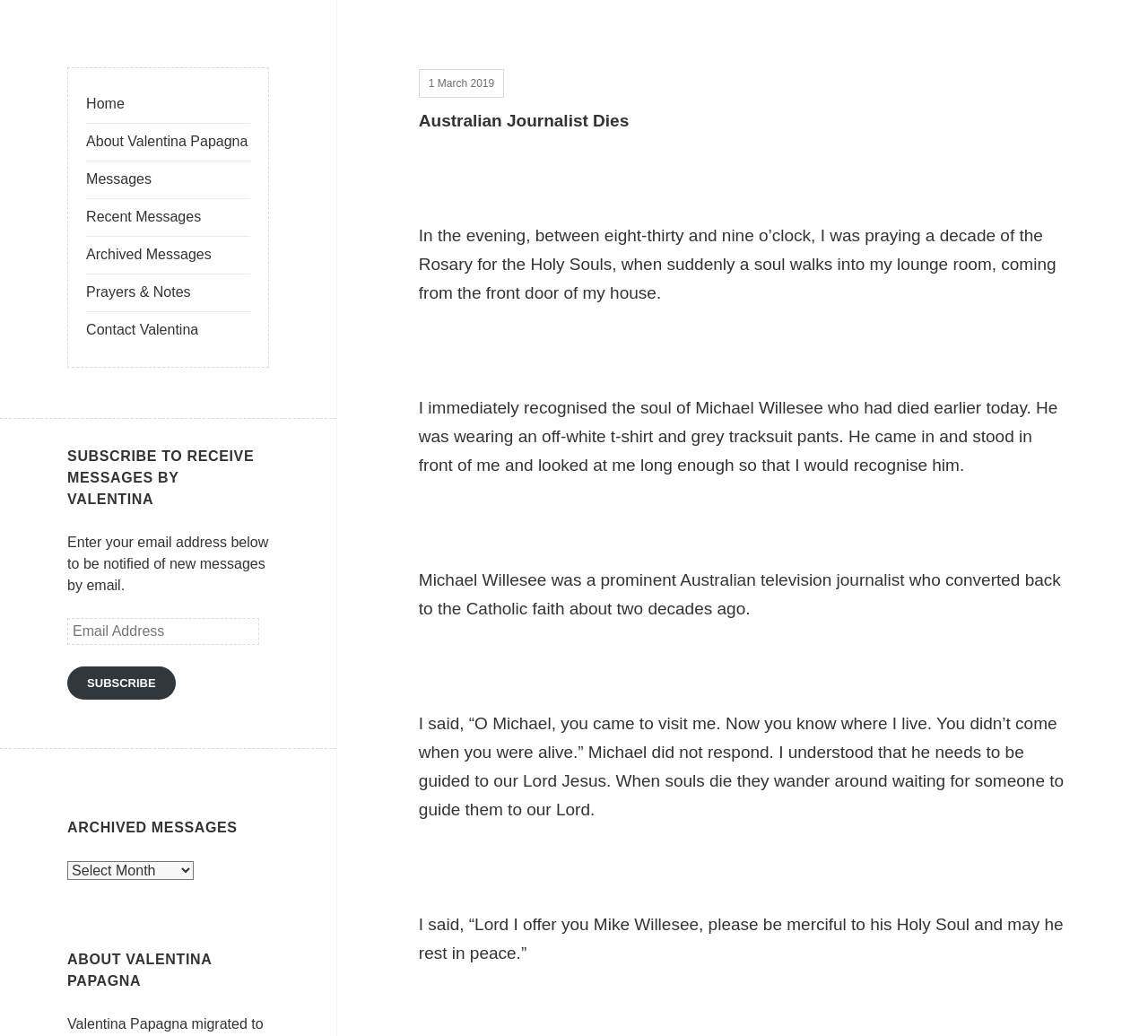Give a detailed overview of the webpage's appearance and contents.

This webpage appears to be a blog or personal website, with a focus on spiritual and religious content. At the top, there is a navigation menu with links to various sections, including "Home", "About Valentina Papagna", "Messages", and "Contact Valentina". 

Below the navigation menu, there is a prominent heading that reads "SUBSCRIBE TO RECEIVE MESSAGES BY VALENTINA", followed by a brief description and a form to enter an email address to subscribe to new messages. 

Further down the page, there is a section titled "ARCHIVED MESSAGES", which includes a dropdown menu to select archived messages. 

The main content of the page is a blog post or message from Valentina Papagna, dated March 1, 2019. The post is titled "Australian Journalist Dies" and tells the story of the author's encounter with the soul of Michael Willesee, a prominent Australian television journalist who had recently passed away. The post describes the author's experience of praying for the Holy Souls and suddenly being visited by Michael Willesee's soul, who appeared in front of her. The author shares her conversation with Michael's soul and her prayer for his soul to rest in peace.